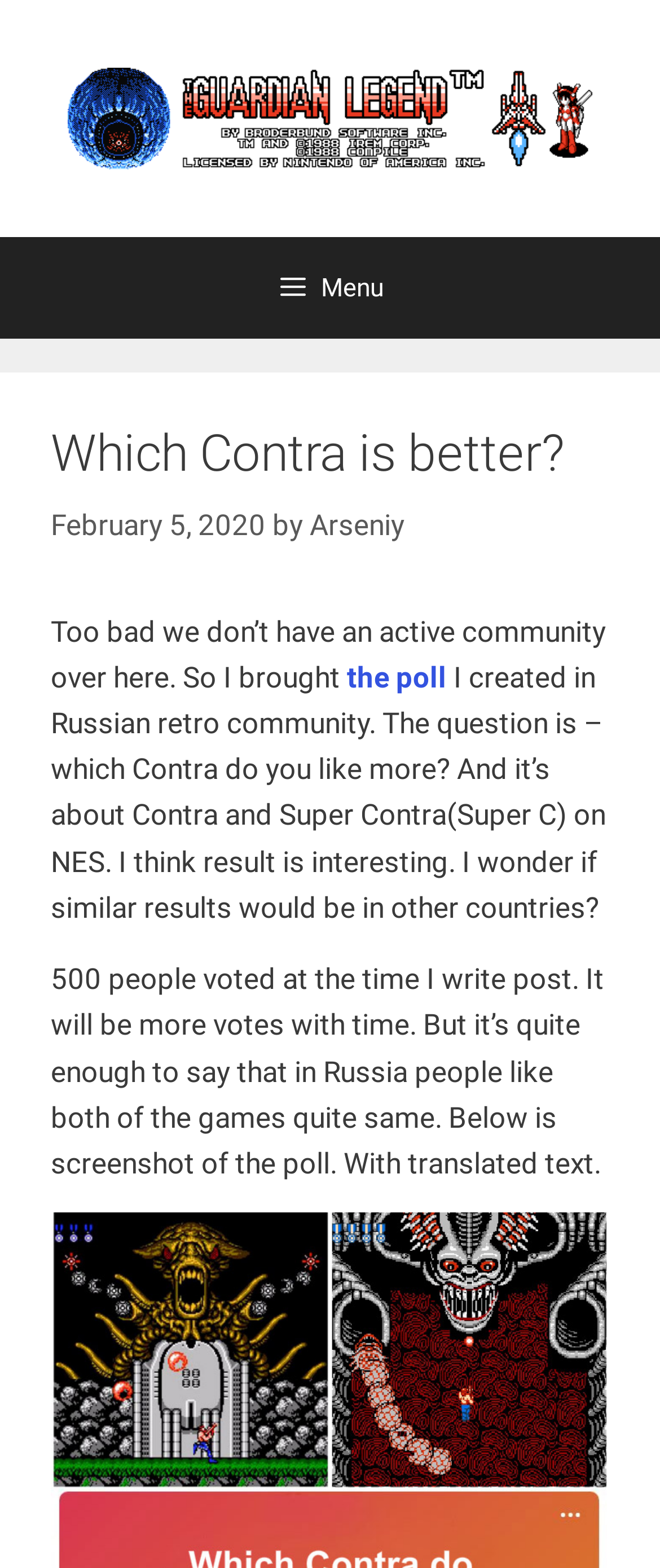What are the two Contra games mentioned in the post?
Can you provide a detailed and comprehensive answer to the question?

I found the two Contra games mentioned in the post by reading the text in the content section, which states 'the question is – which Contra do you like more? And it’s about Contra and Super Contra(Super C) on NES'.